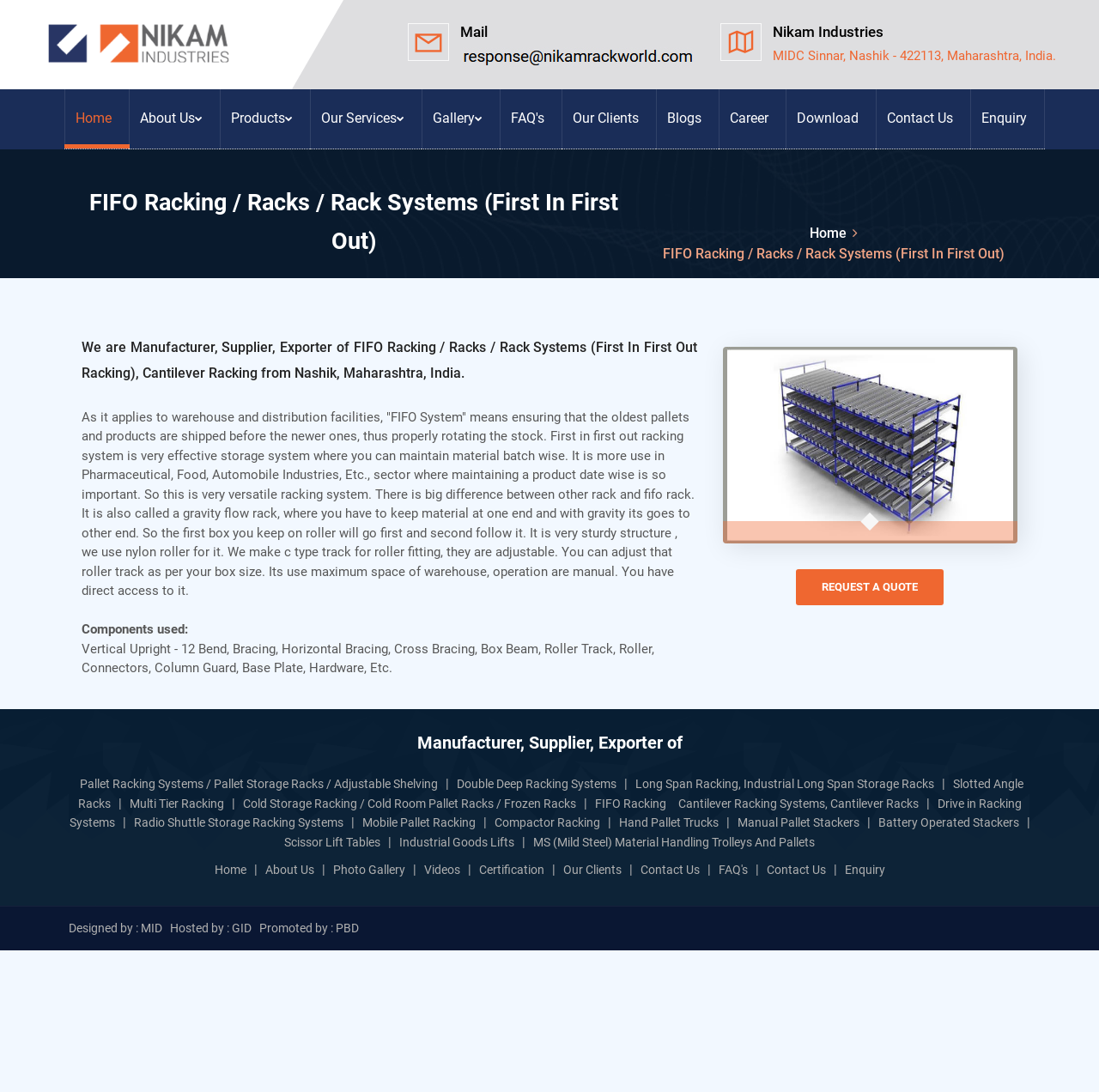Give a concise answer using only one word or phrase for this question:
What is the purpose of FIFO Racking system?

To maintain material batch wise